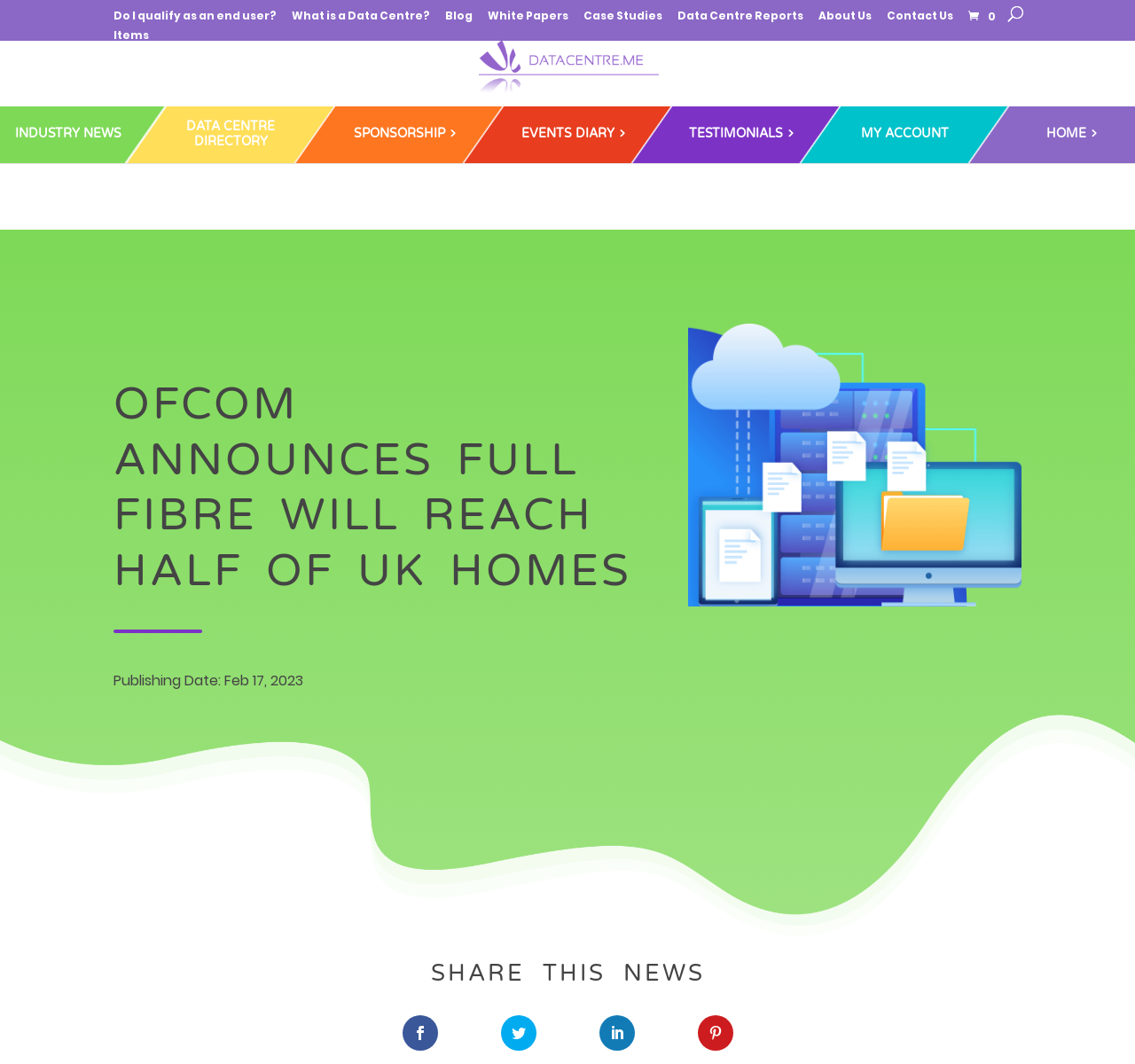What is the name of the website?
Please give a detailed and elaborate answer to the question.

I determined the name of the website by looking at the link element with the text 'DATACENTRE.ME' and its corresponding image element, which suggests that it is the logo of the website.